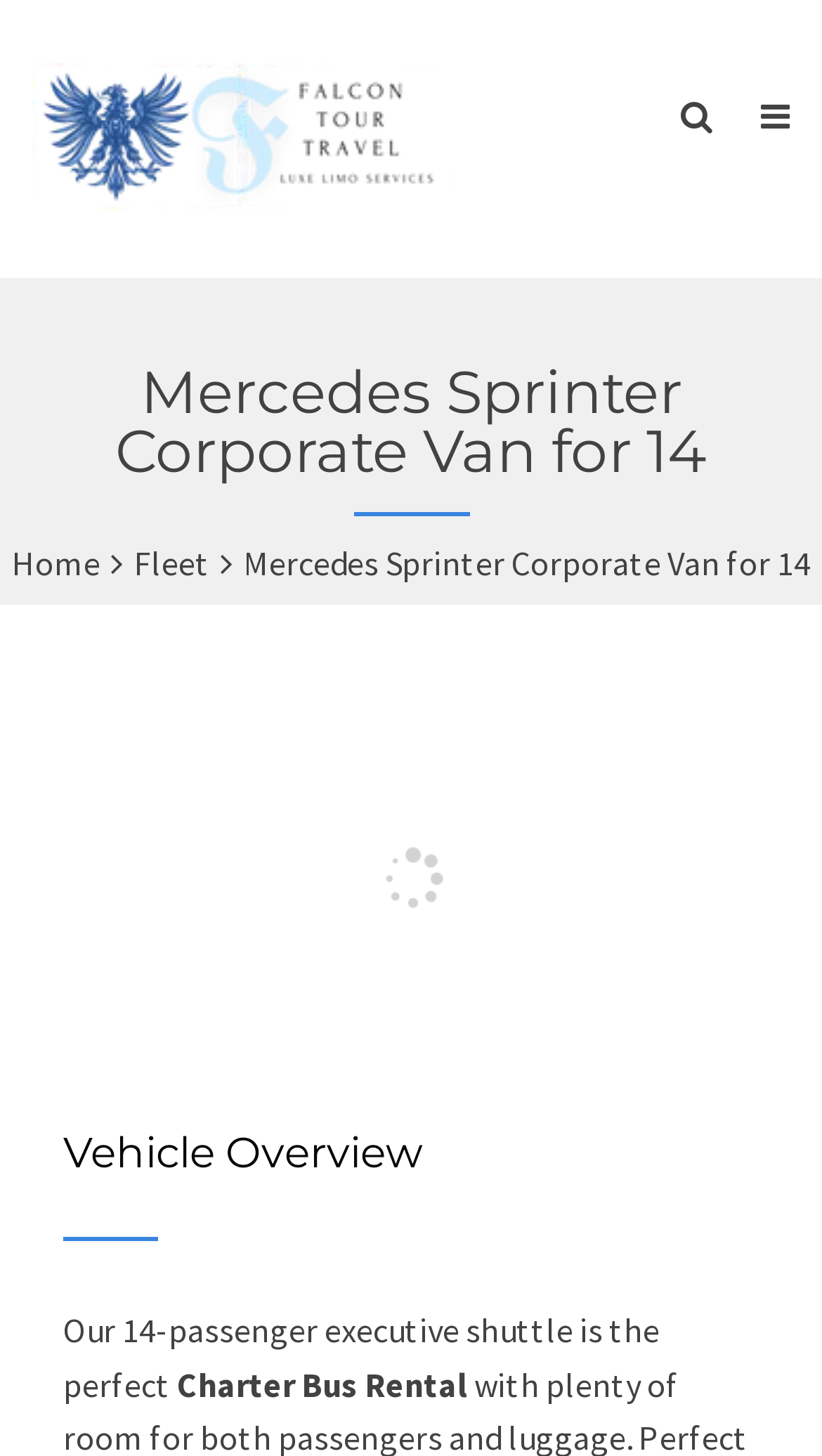Determine the webpage's heading and output its text content.

Mercedes Sprinter Corporate Van for 14